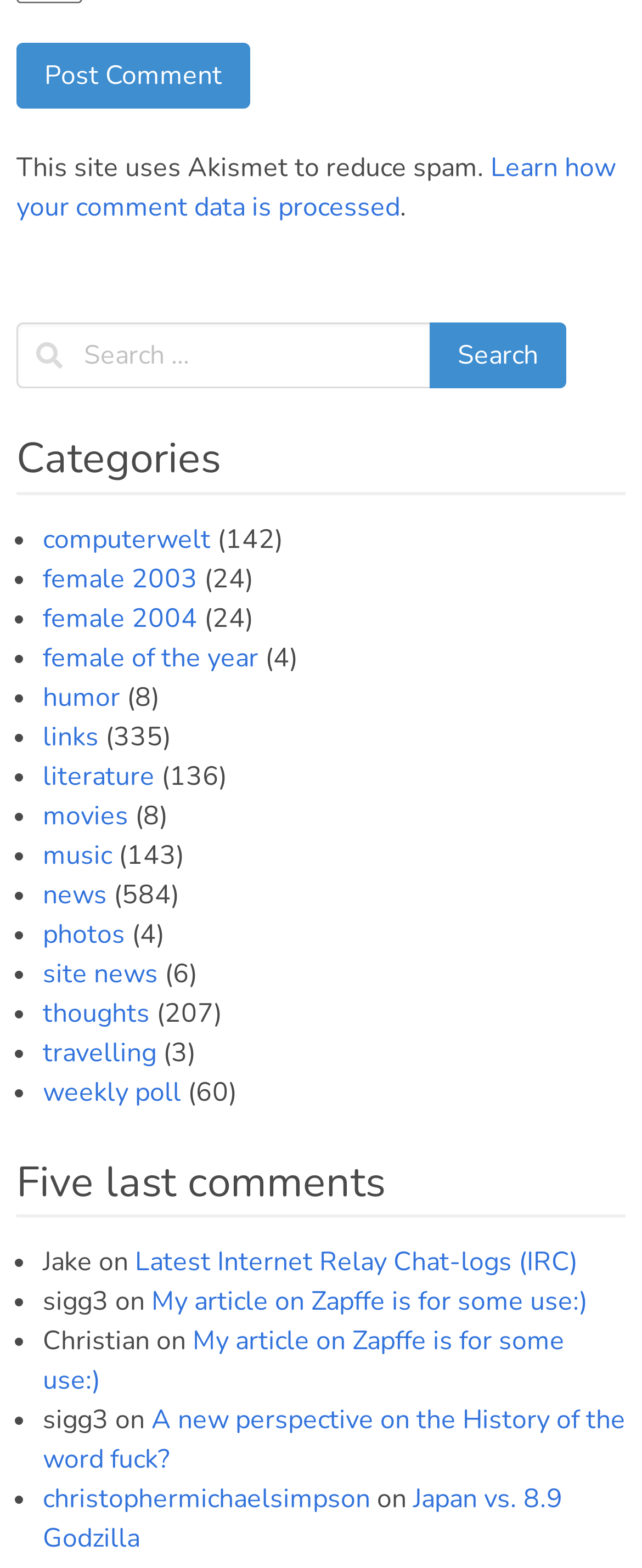Determine the bounding box coordinates of the region I should click to achieve the following instruction: "Post a comment". Ensure the bounding box coordinates are four float numbers between 0 and 1, i.e., [left, top, right, bottom].

[0.026, 0.028, 0.39, 0.07]